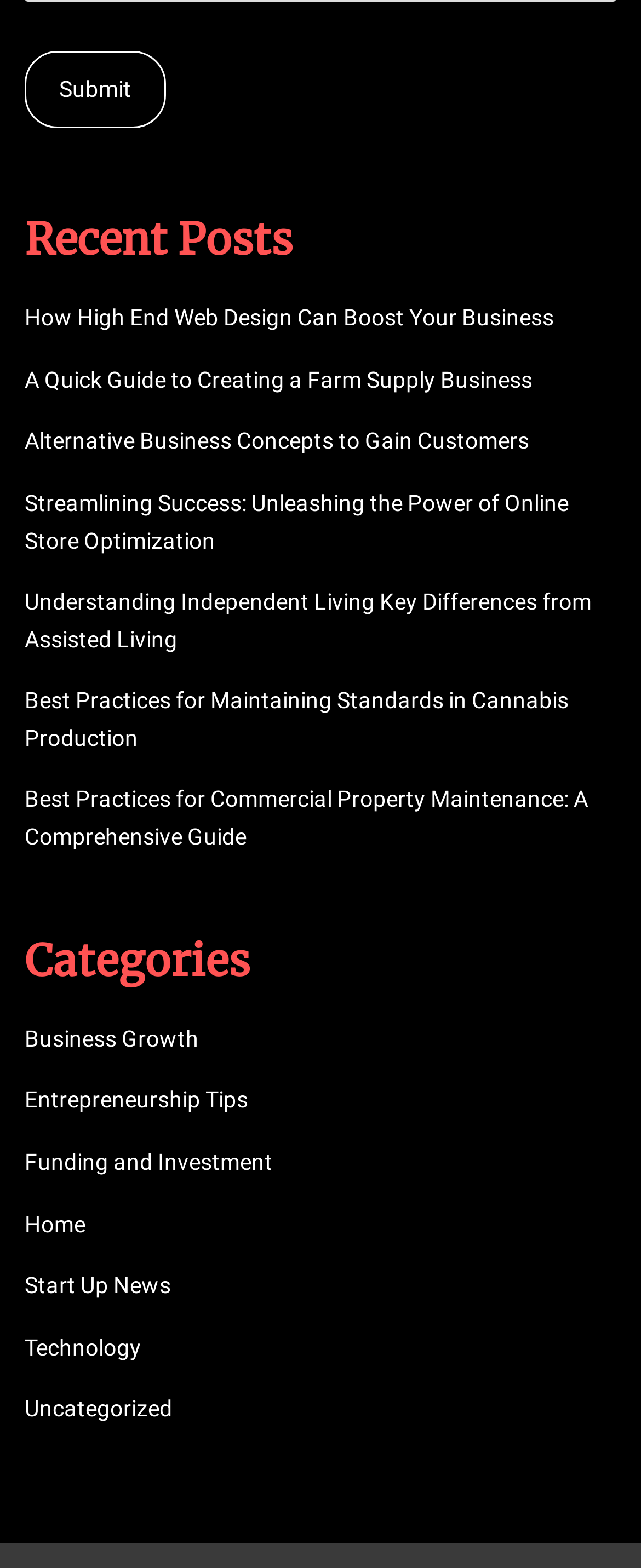Give a one-word or short phrase answer to the question: 
What is the position of the 'Recent Posts' heading?

Above the links